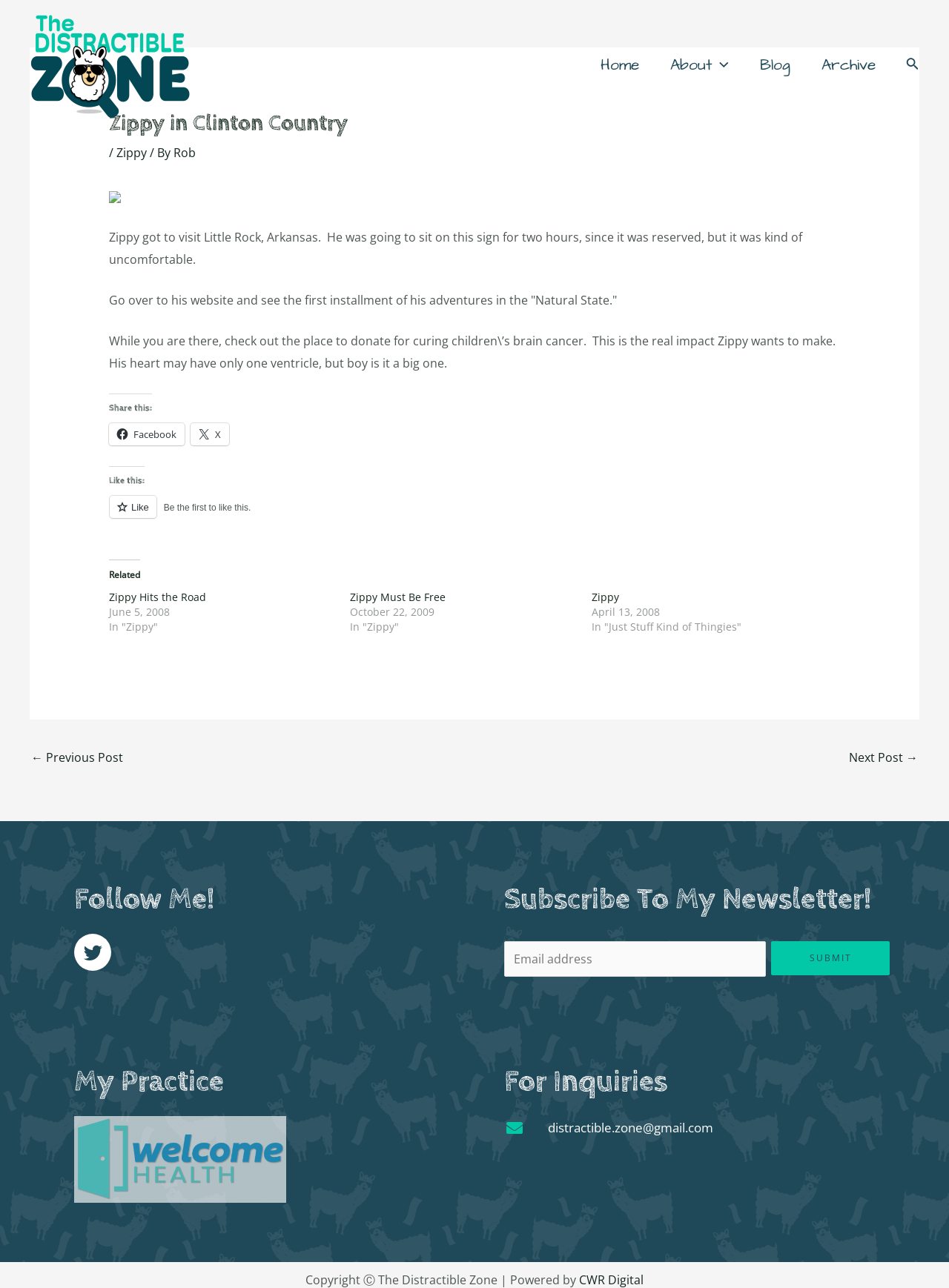Determine the bounding box for the UI element that matches this description: "Zippy".

[0.623, 0.458, 0.652, 0.469]